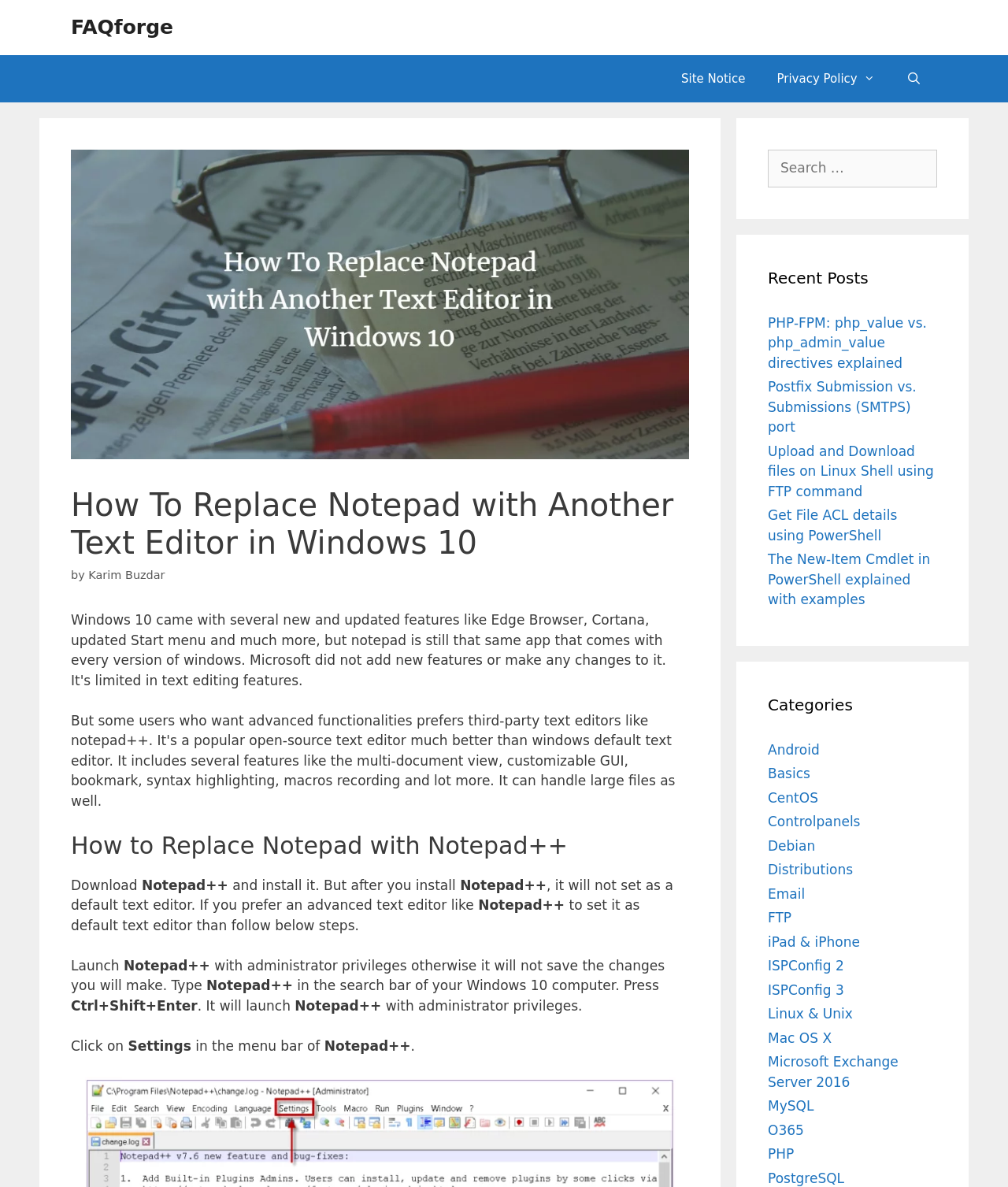Offer a thorough description of the webpage.

This webpage is about replacing Notepad with another text editor in Windows 10. At the top, there is a banner with a link to "FAQforge" and a navigation menu with links to "Site Notice", "Privacy Policy", and "Open Search Bar". Below the navigation menu, there is a large image related to Windows Notepad Editor Alternative.

The main content of the webpage is divided into sections. The first section has a heading "How To Replace Notepad with Another Text Editor in Windows 10" and is written by "Karim Buzdar". The section provides a step-by-step guide on how to replace Notepad with Notepad++. The guide includes instructions on how to download and install Notepad++, launch it with administrator privileges, and set it as the default text editor.

To the right of the main content, there are two complementary sections. The first section has a search bar with a label "Search for:" and a list of recent posts, including links to articles about PHP-FPM, Postfix, and PowerShell. The second section has a list of categories, including links to articles about Android, CentOS, Debian, and other topics.

At the bottom of the webpage, there are no images, but there are several links to other articles and categories. Overall, the webpage is focused on providing a tutorial on replacing Notepad with Notepad++ in Windows 10, with additional resources and links to related topics.